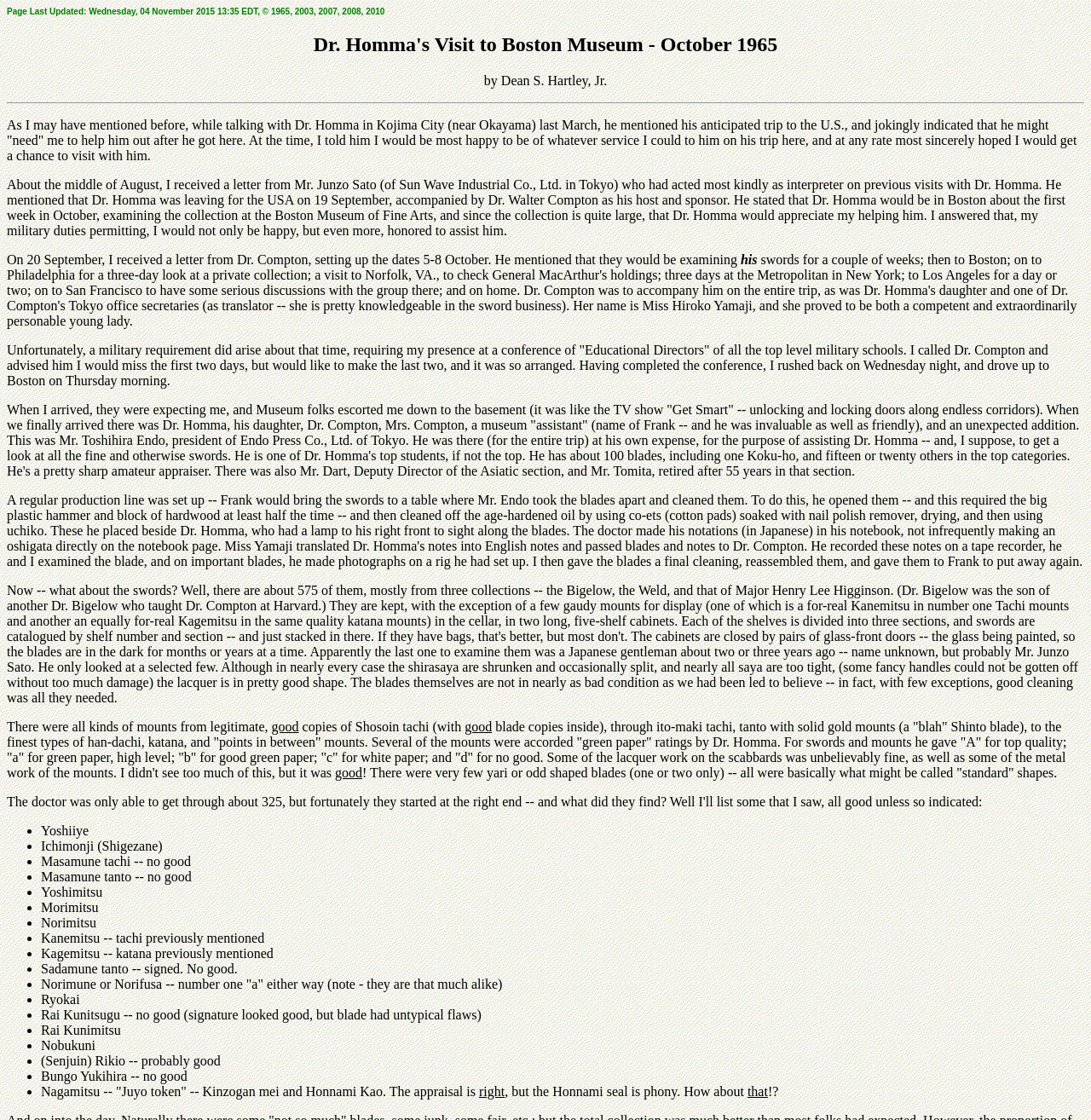What is the rating system used by Dr. Homma?
Please give a detailed and thorough answer to the question, covering all relevant points.

The answer can be found in the text, which states that Dr. Homma gave 'A' for top quality, 'a' for green paper, high level, 'b' for good green paper, 'c' for white paper, and 'd' for no good.